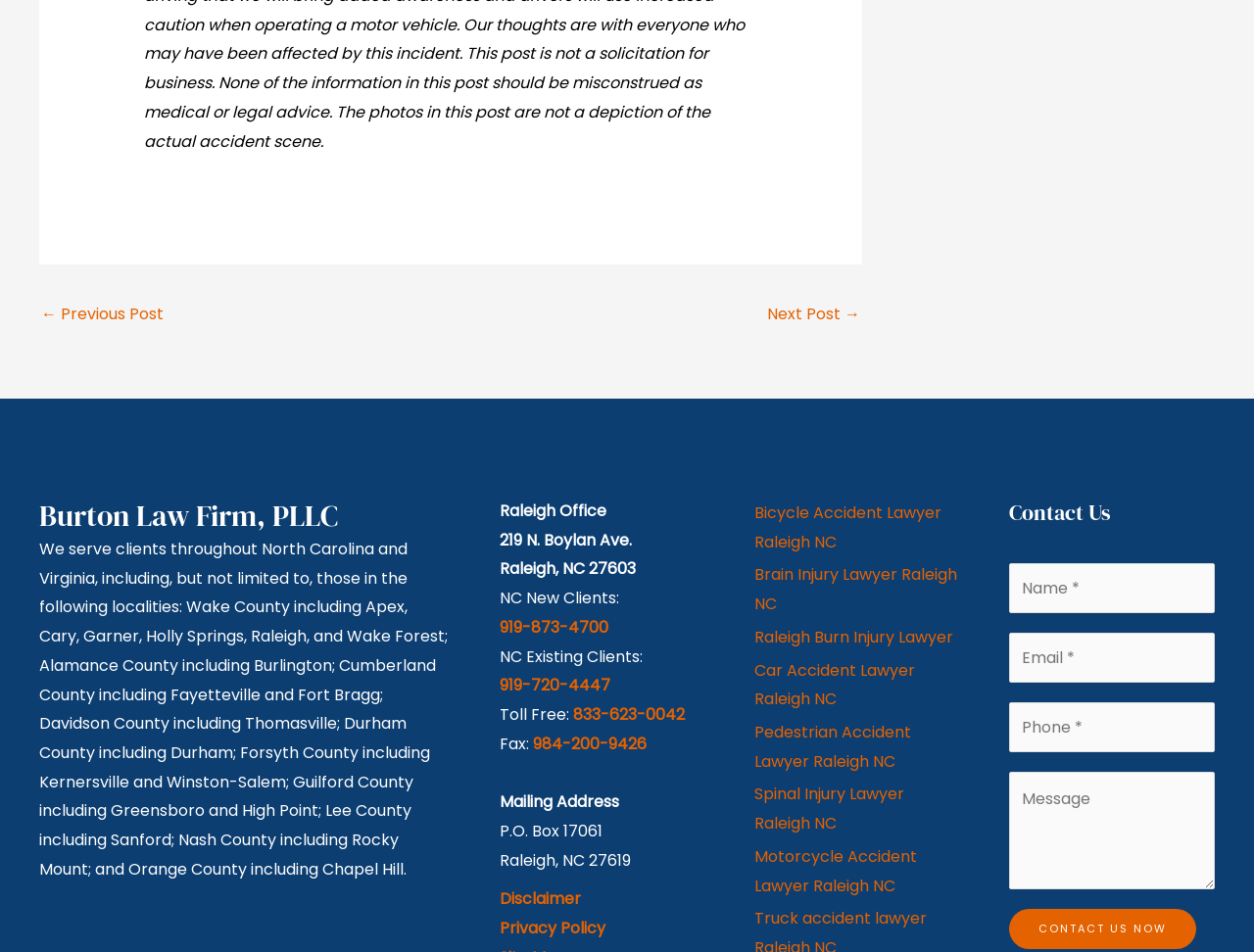Show me the bounding box coordinates of the clickable region to achieve the task as per the instruction: "Contact us now".

[0.805, 0.955, 0.954, 0.997]